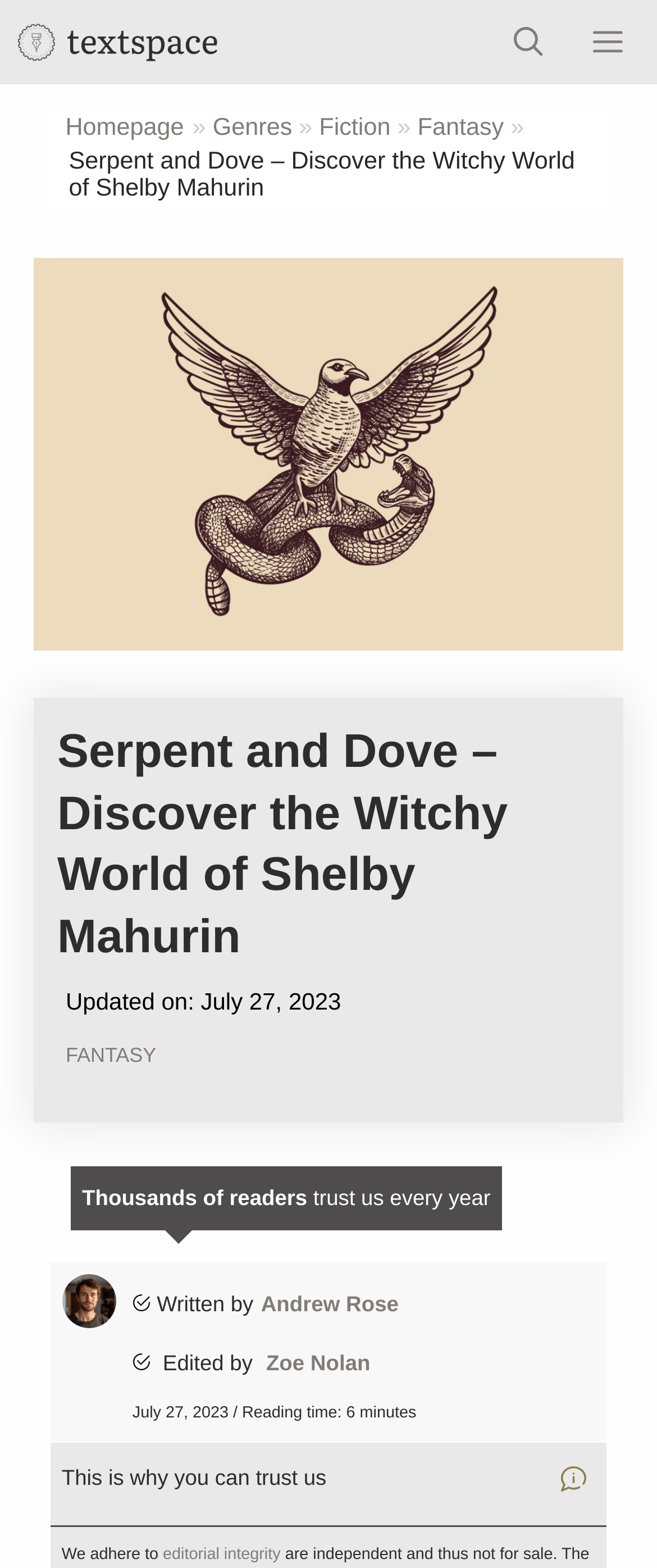Kindly determine the bounding box coordinates for the clickable area to achieve the given instruction: "Go to homepage".

[0.099, 0.074, 0.28, 0.091]